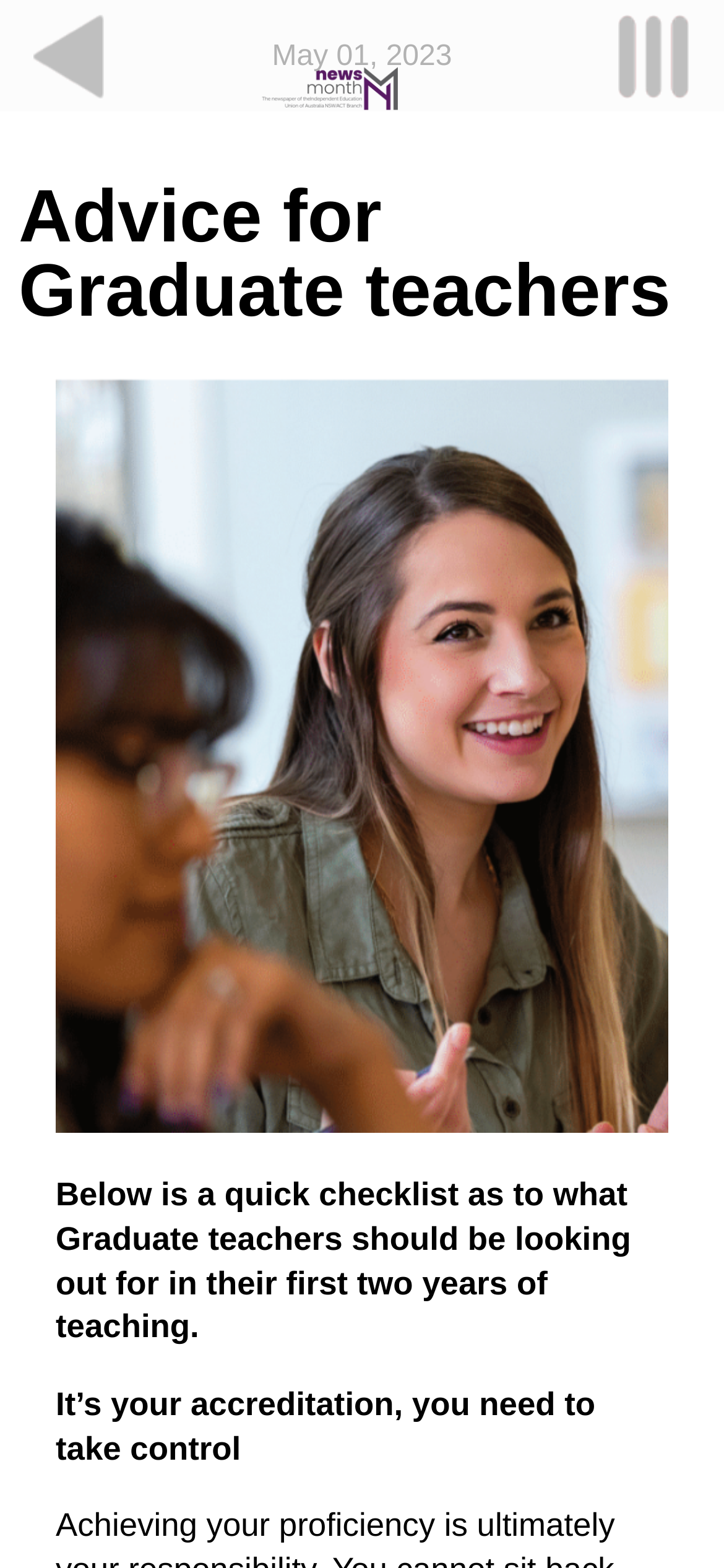Find the bounding box of the web element that fits this description: "parent_node: May 01, 2023".

[0.808, 0.0, 1.0, 0.071]